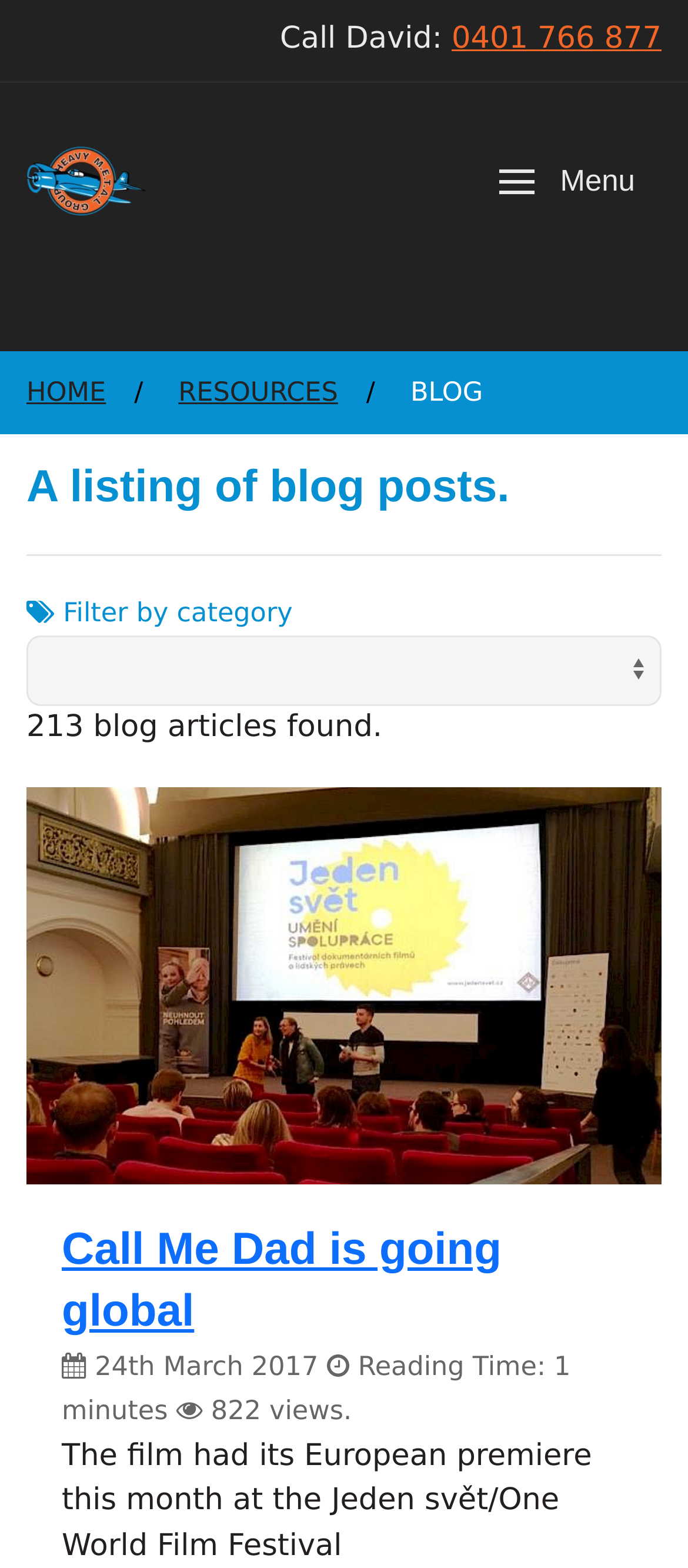Generate a thorough explanation of the webpage's elements.

The webpage is a blog listing page with a title "A listing of blog posts." At the top, there is a phone number "0401 766 877" next to the text "Call David:" on the left side. On the right side, there is a menu link labeled "Menu" with an icon. Below the title, there are navigation links "HOME" and "RESOURCES" on the left, and a "BLOG" label on the right.

The main content area has a heading "A listing of blog posts." followed by a filter option "Filter by category" with a combobox. Below the filter option, there is a text indicating "213 blog articles found." 

The blog posts are listed below, with the first post titled "Call Me Dad is going global" having a link to the article. The post has a publication date "24th March 2017", a reading time "1 minute", and a view count "822 views." The post's content is partially shown, describing the film's European premiere at the Jeden svět/One World Film Festival.